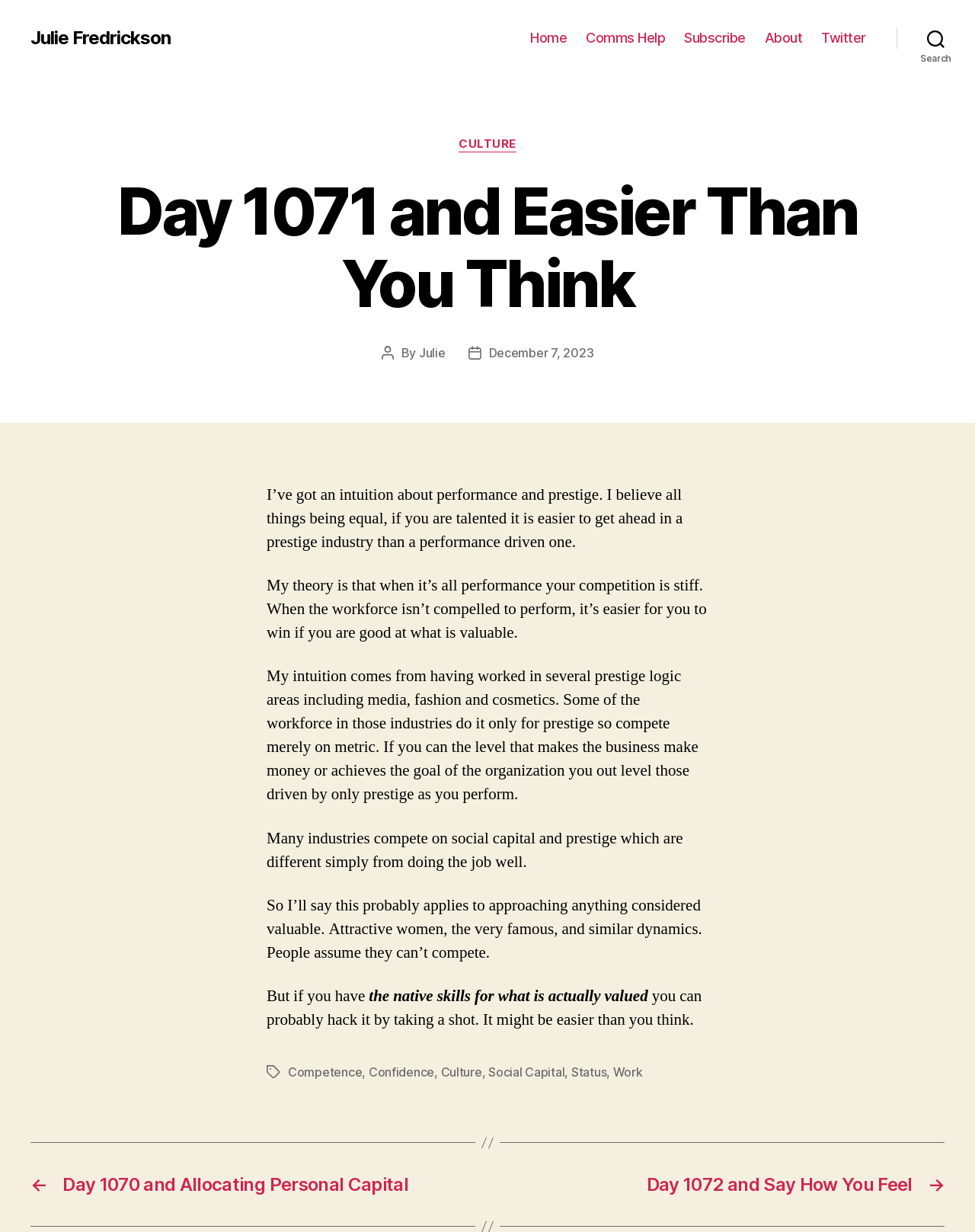What is the date of the post?
Using the image as a reference, answer the question with a short word or phrase.

December 7, 2023